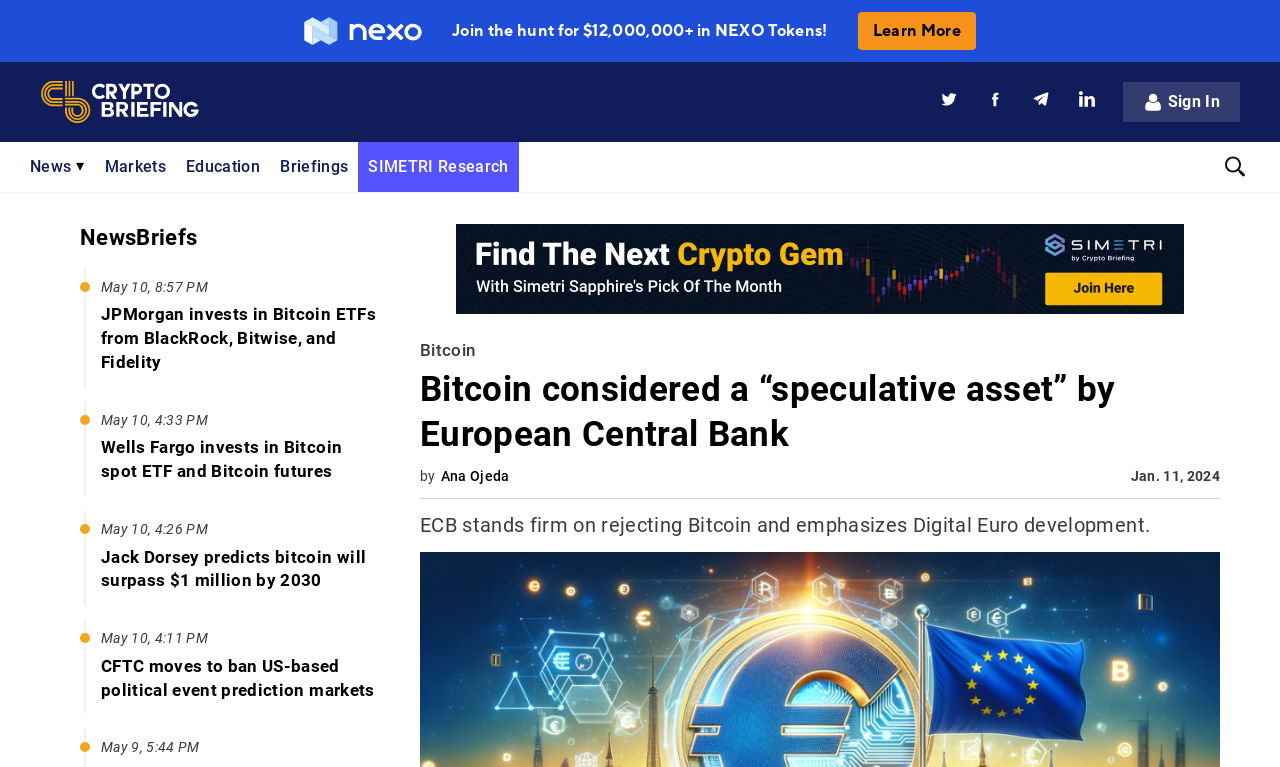Bounding box coordinates should be provided in the format (top-left x, top-left y, bottom-right x, bottom-right y) with all values between 0 and 1. Identify the bounding box for this UI element: Our Facebook Page

None